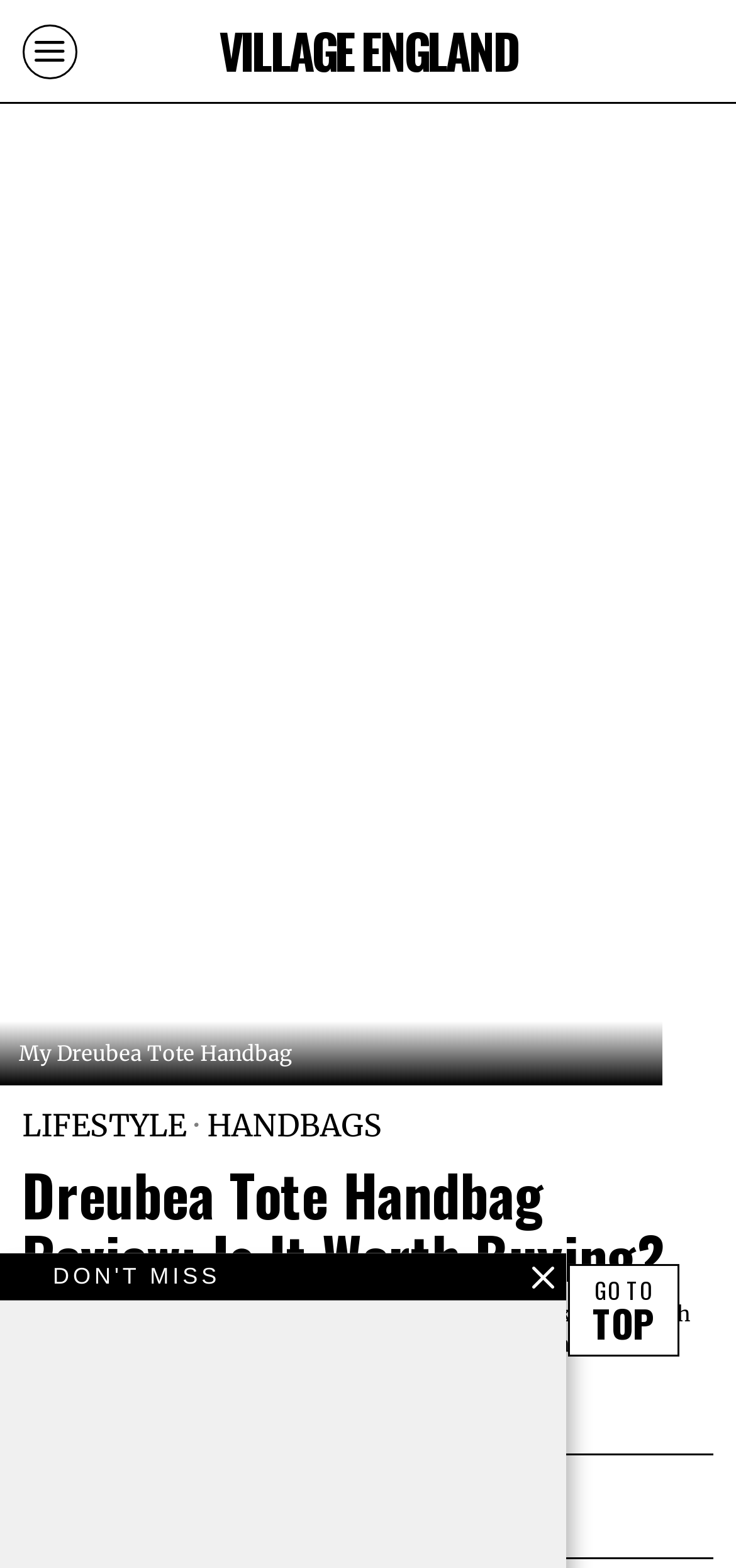Refer to the image and provide an in-depth answer to the question: 
How many views does this article have?

The number of views can be found in the StaticText element '588 VIEWS' which is located below the heading element.